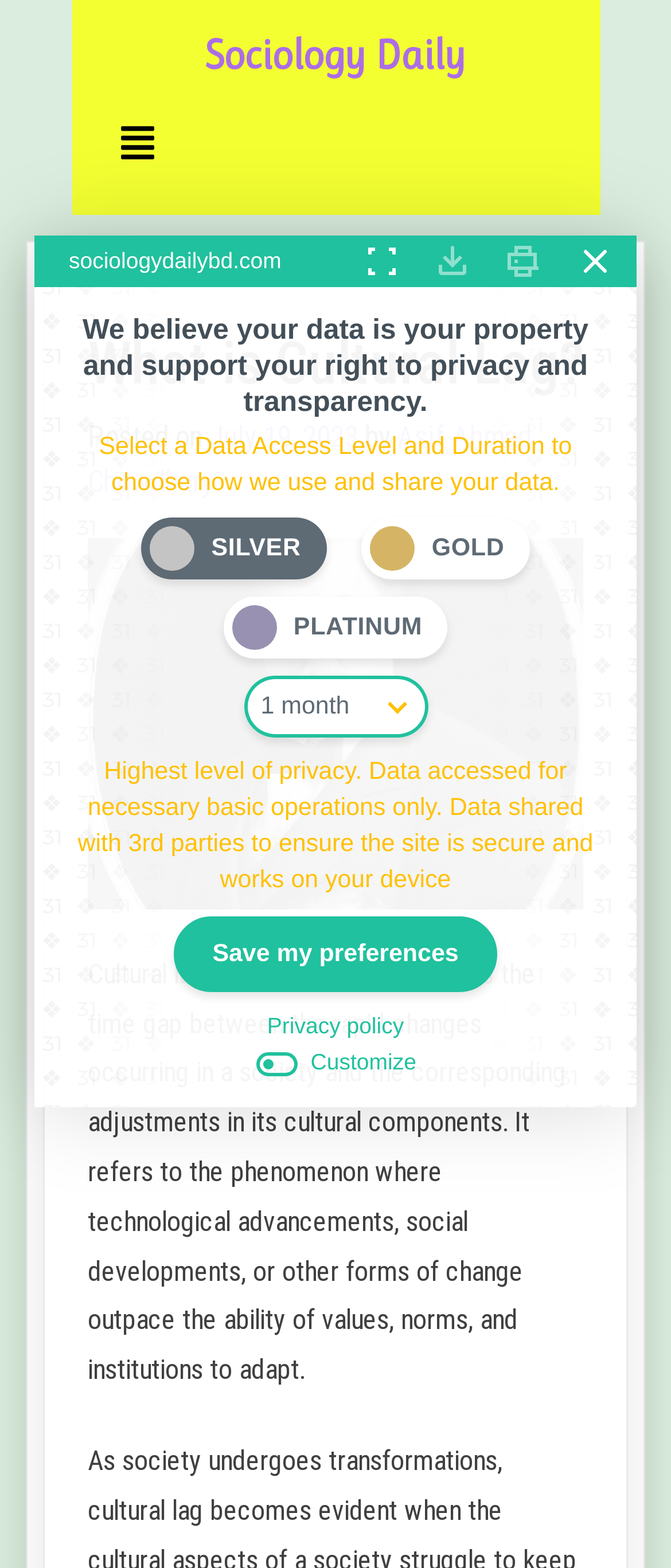What is the highest level of privacy?
Use the screenshot to answer the question with a single word or phrase.

Highest level of privacy